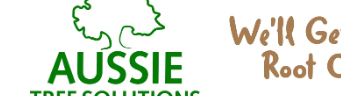What is the tagline of 'Aussie Tree Solutions'?
Give a comprehensive and detailed explanation for the question.

The tagline 'We'll Get to the Root of It' is written in a warm, earthy brown font, which emphasizes their expertise in addressing tree-related concerns.